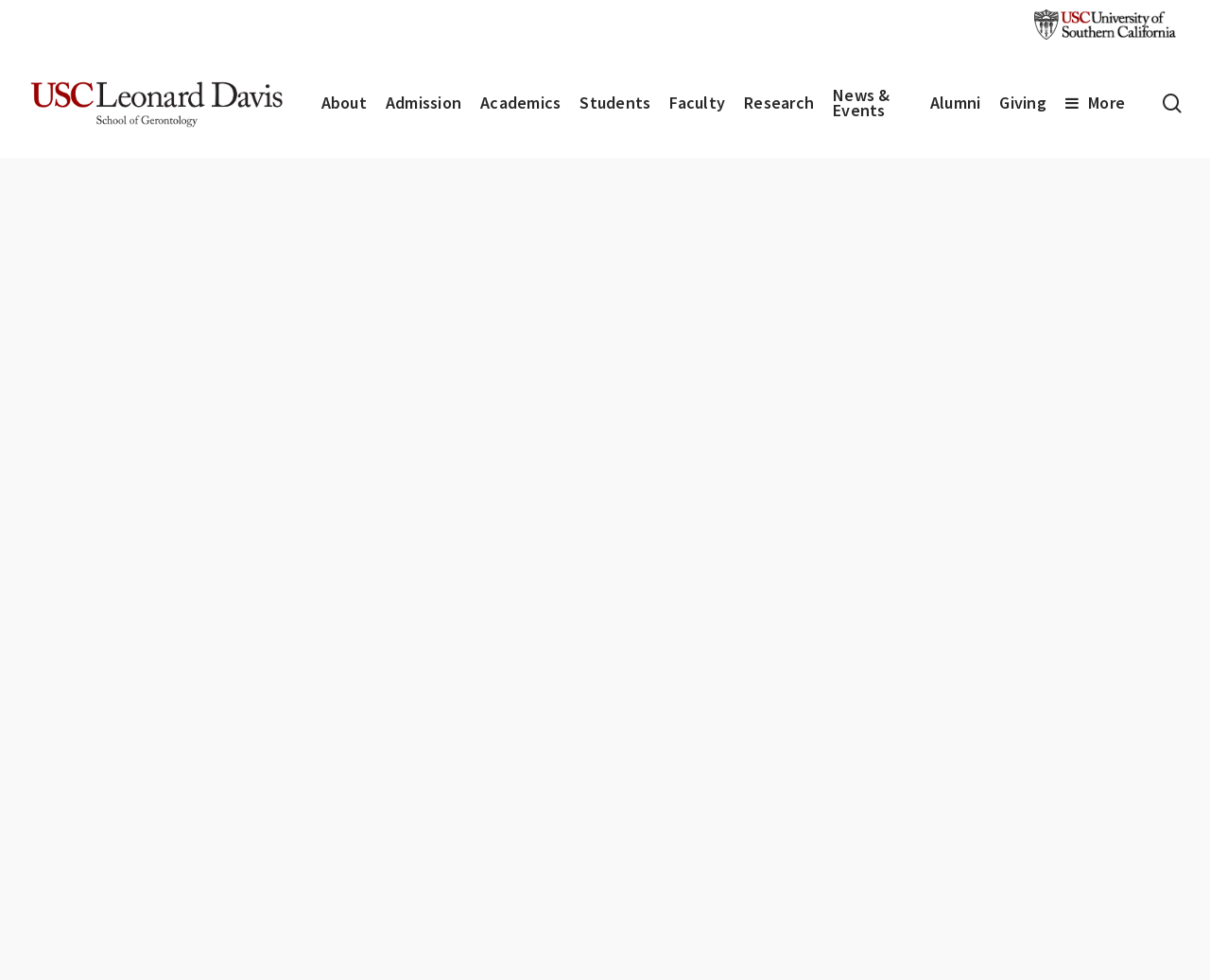What is the estimated reading time of the featured article?
Look at the screenshot and respond with a single word or phrase.

8 minutes